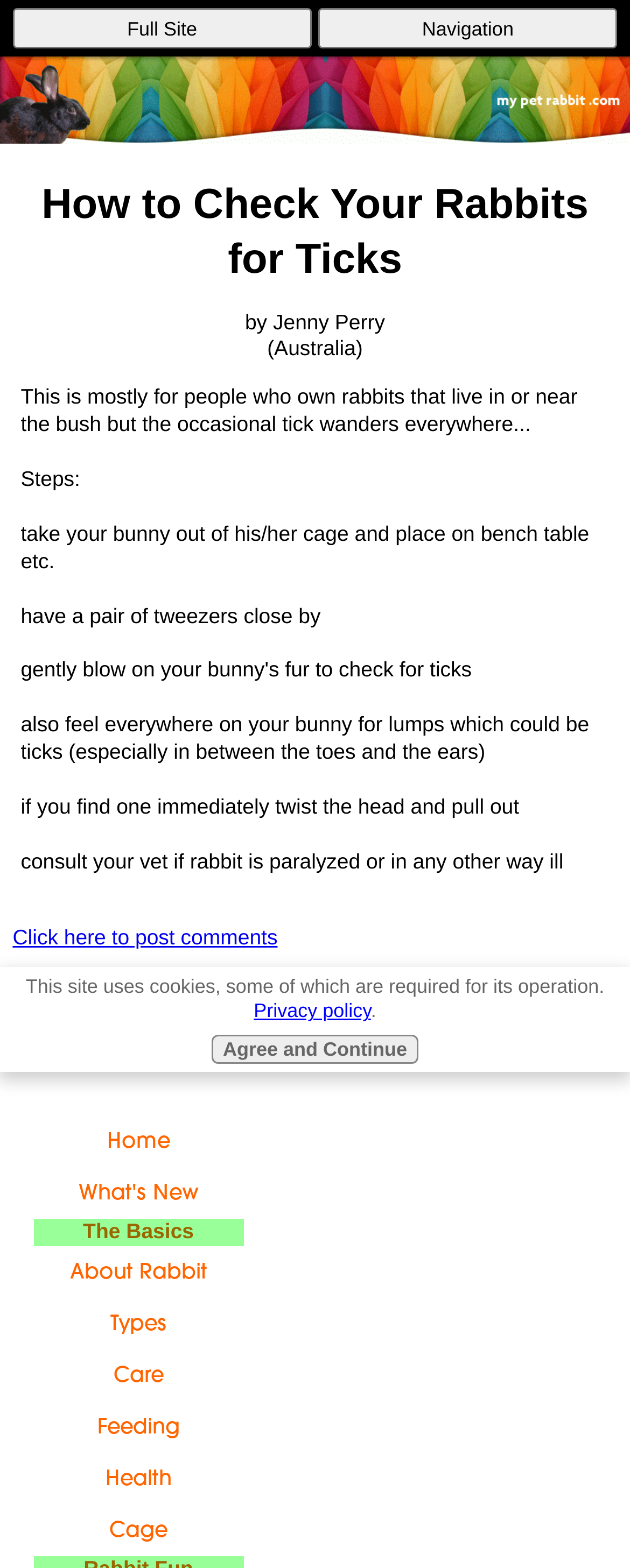Please give the bounding box coordinates of the area that should be clicked to fulfill the following instruction: "Click the 'About Rabbit' link". The coordinates should be in the format of four float numbers from 0 to 1, i.e., [left, top, right, bottom].

[0.043, 0.795, 0.397, 0.828]